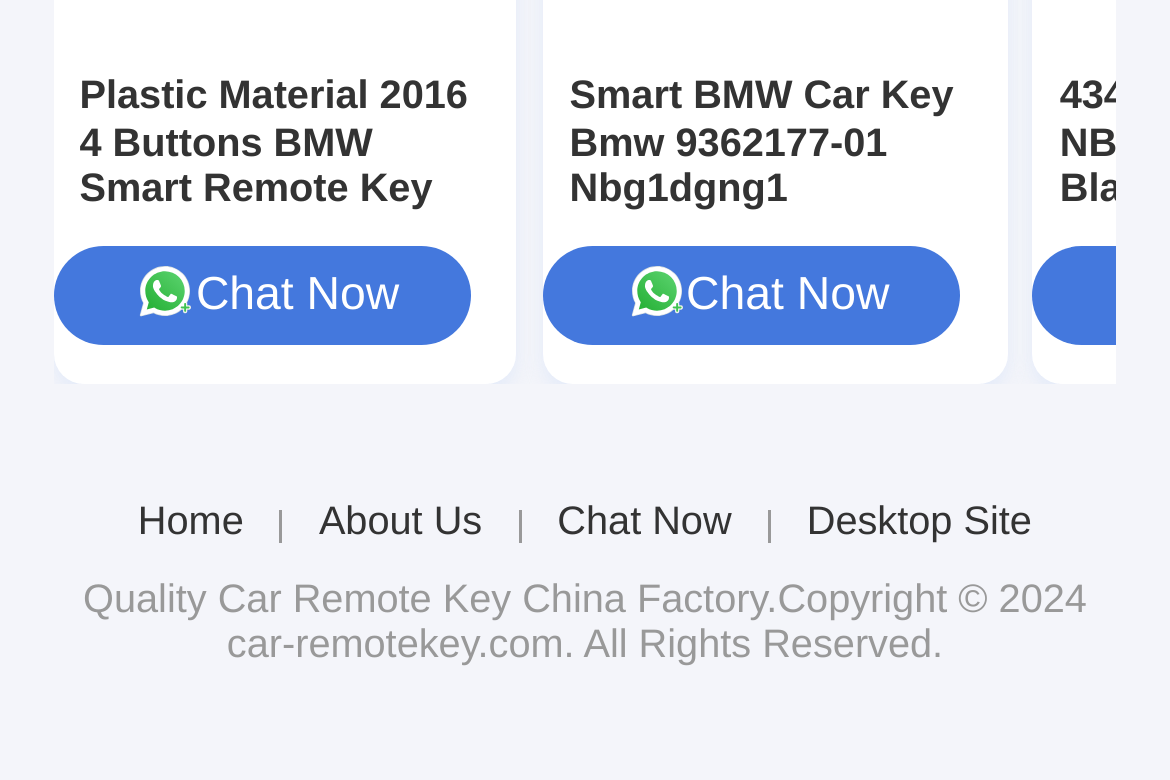What is the theme of the links in the top section of the webpage?
Using the visual information, answer the question in a single word or phrase.

BMW car keys